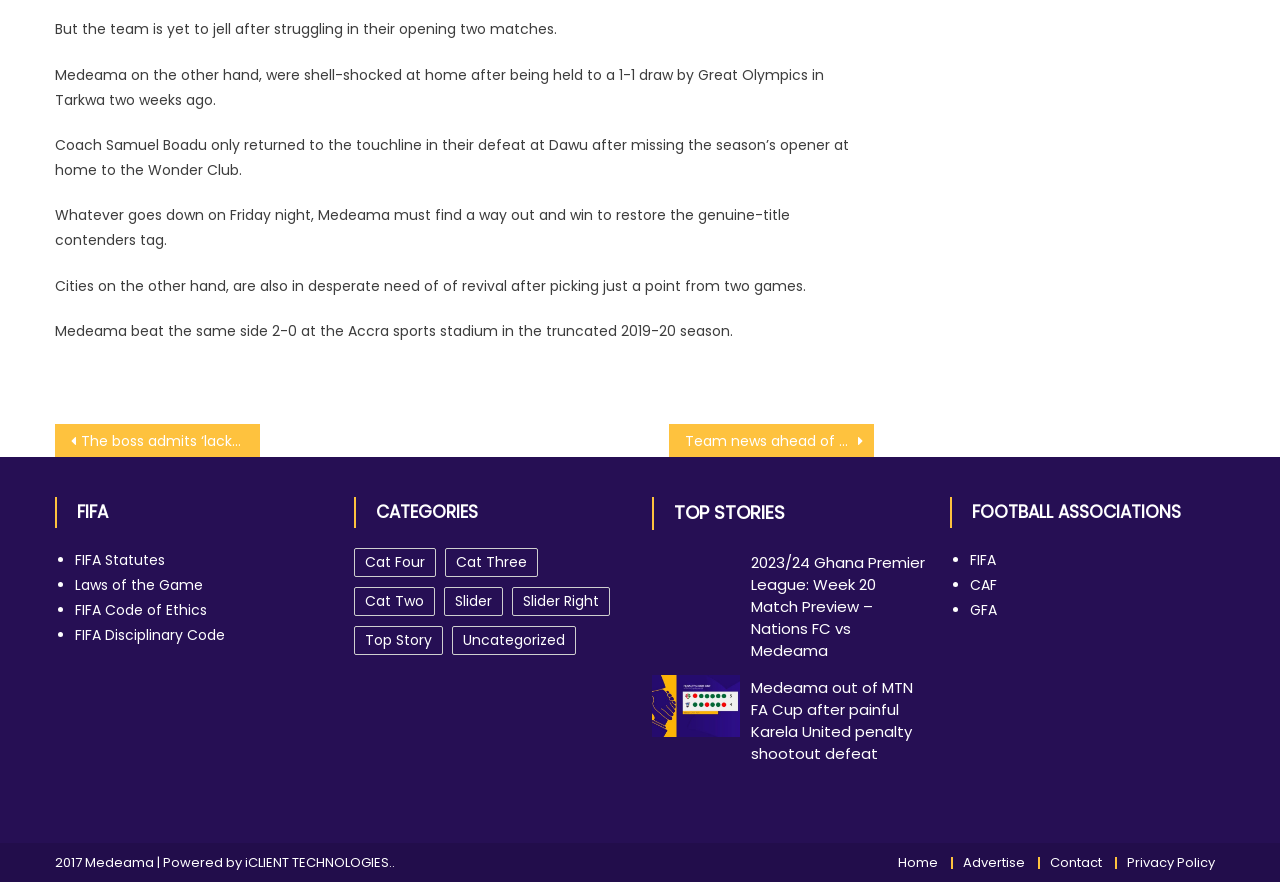Given the element description, predict the bounding box coordinates in the format (top-left x, top-left y, bottom-right x, bottom-right y), using floating point numbers between 0 and 1: Laws of the Game

[0.059, 0.652, 0.159, 0.675]